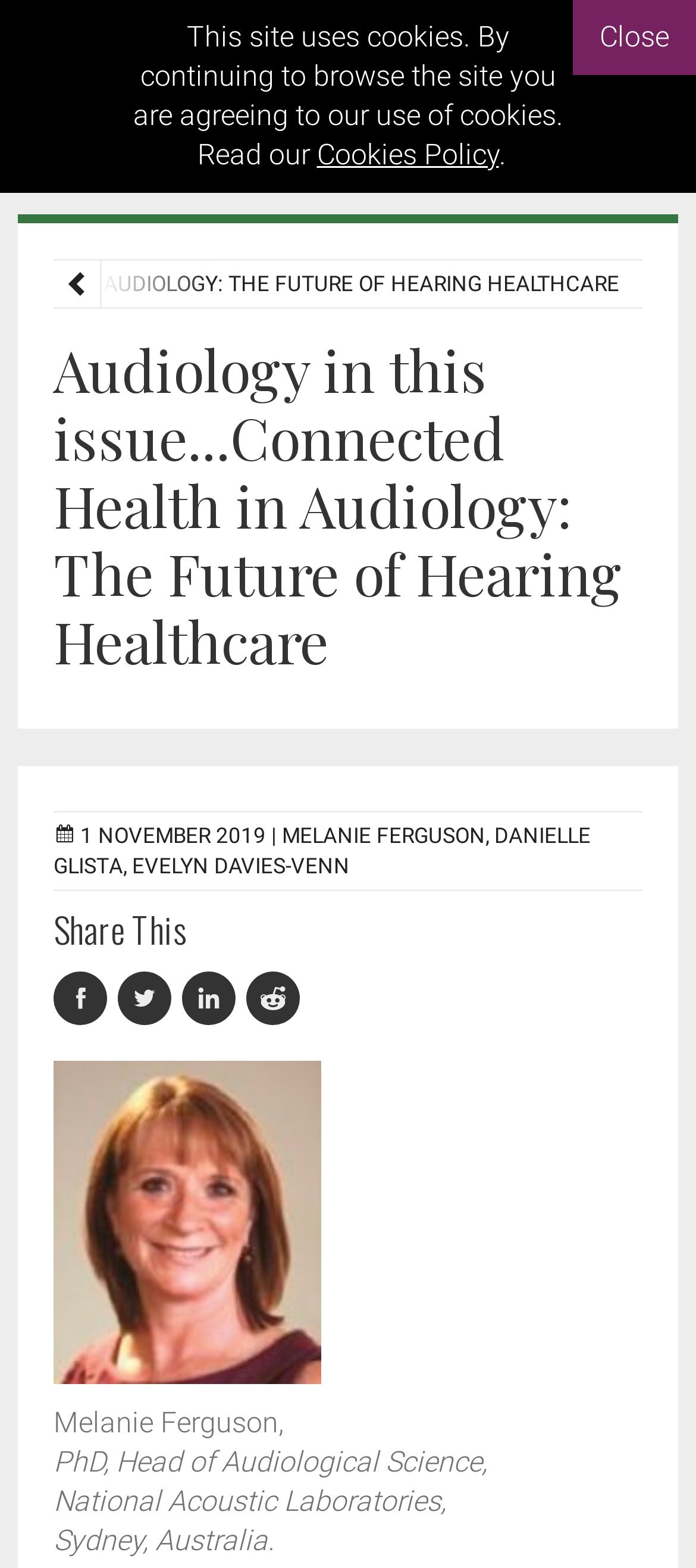What is the date of the article?
Using the information from the image, give a concise answer in one word or a short phrase.

1 NOVEMBER 2019